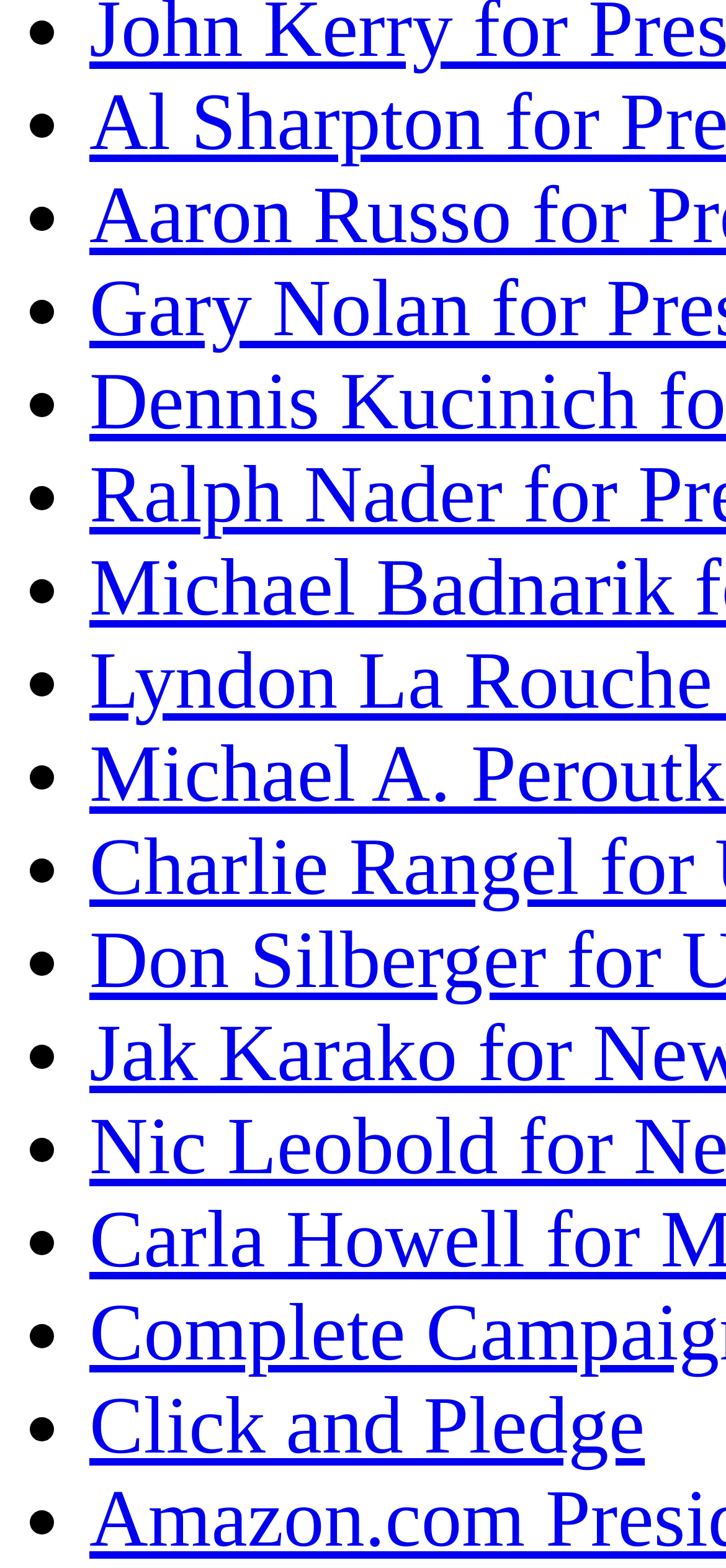How many list markers are on the page?
From the details in the image, answer the question comprehensively.

I counted the number of list markers on the page, which are represented by the '•' symbol. There are 18 of them, each with a unique bounding box coordinate.